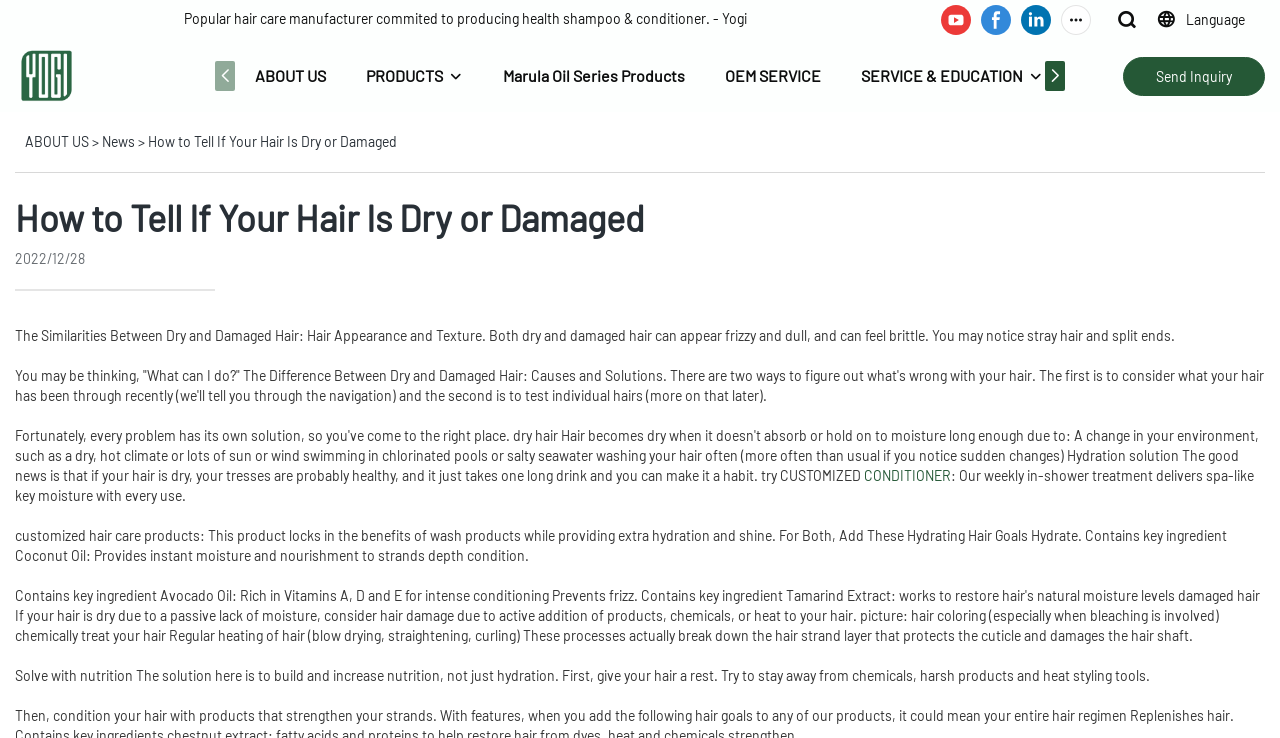What is the topic of the current article?
Answer the question with a single word or phrase by looking at the picture.

Dry or Damaged Hair